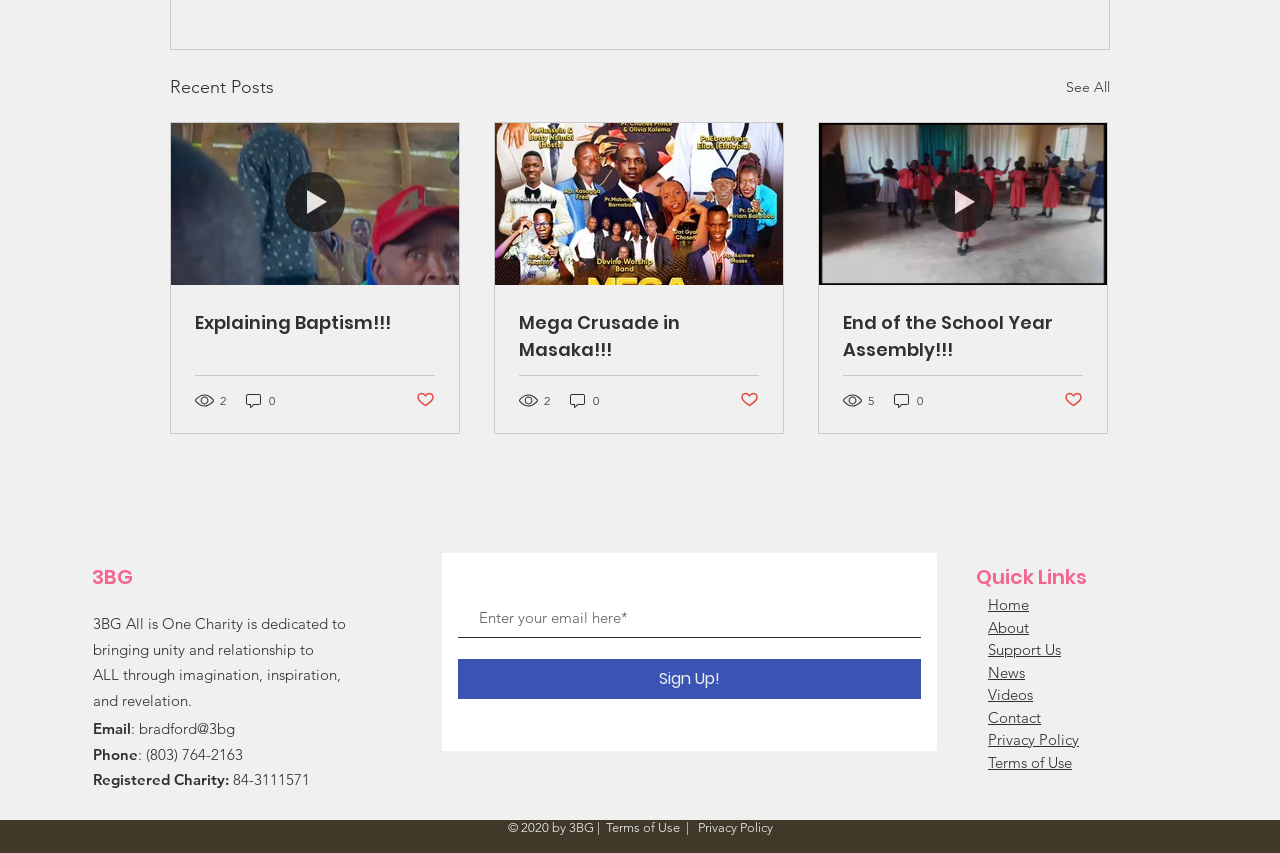What is the name of the charity?
Please provide a comprehensive and detailed answer to the question.

The charity's name is mentioned in the footer section of the webpage, along with its mission statement and contact information.